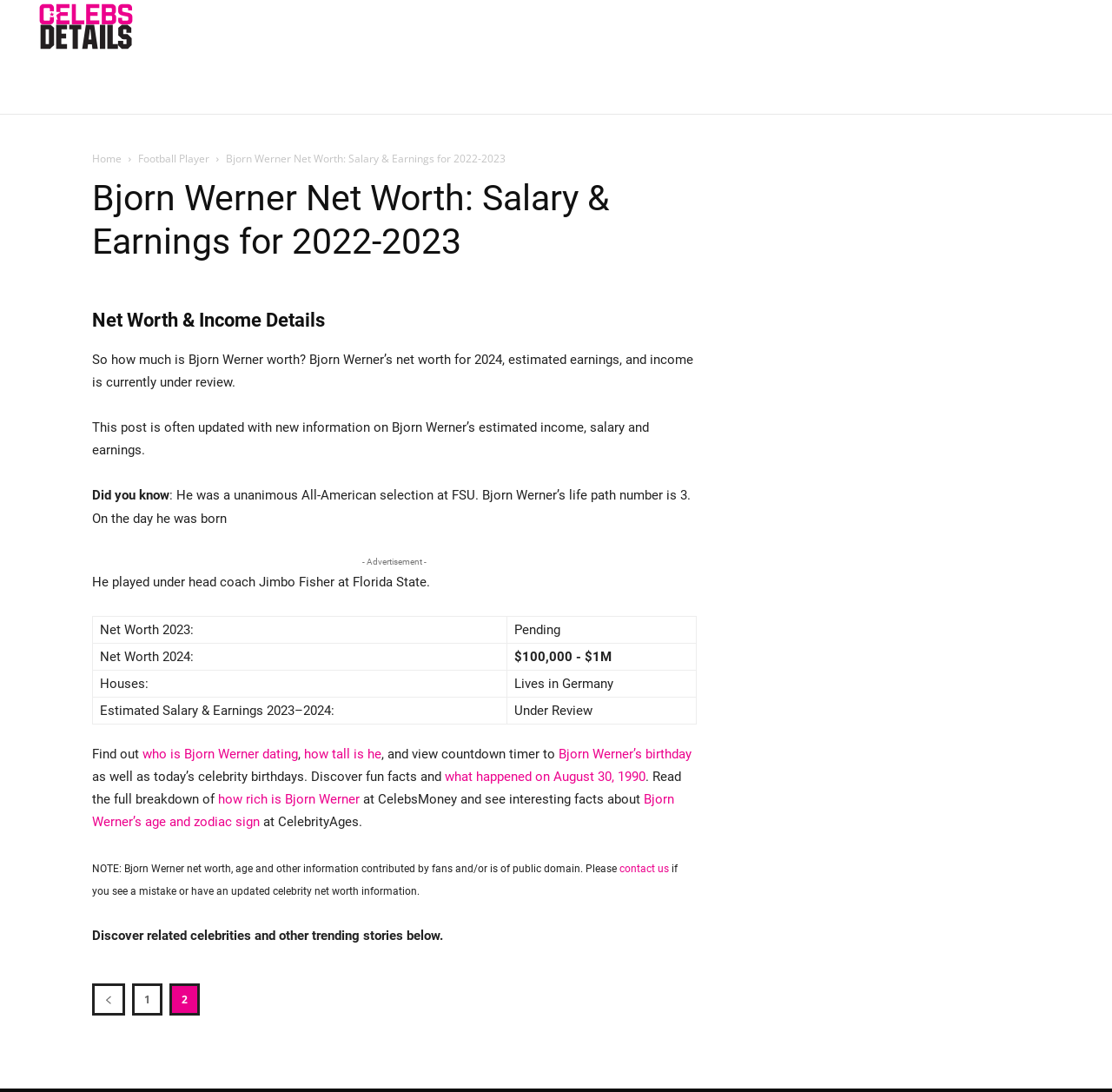Reply to the question with a single word or phrase:
What is Bjorn Werner's net worth for 2024?

$100,000 - $1M